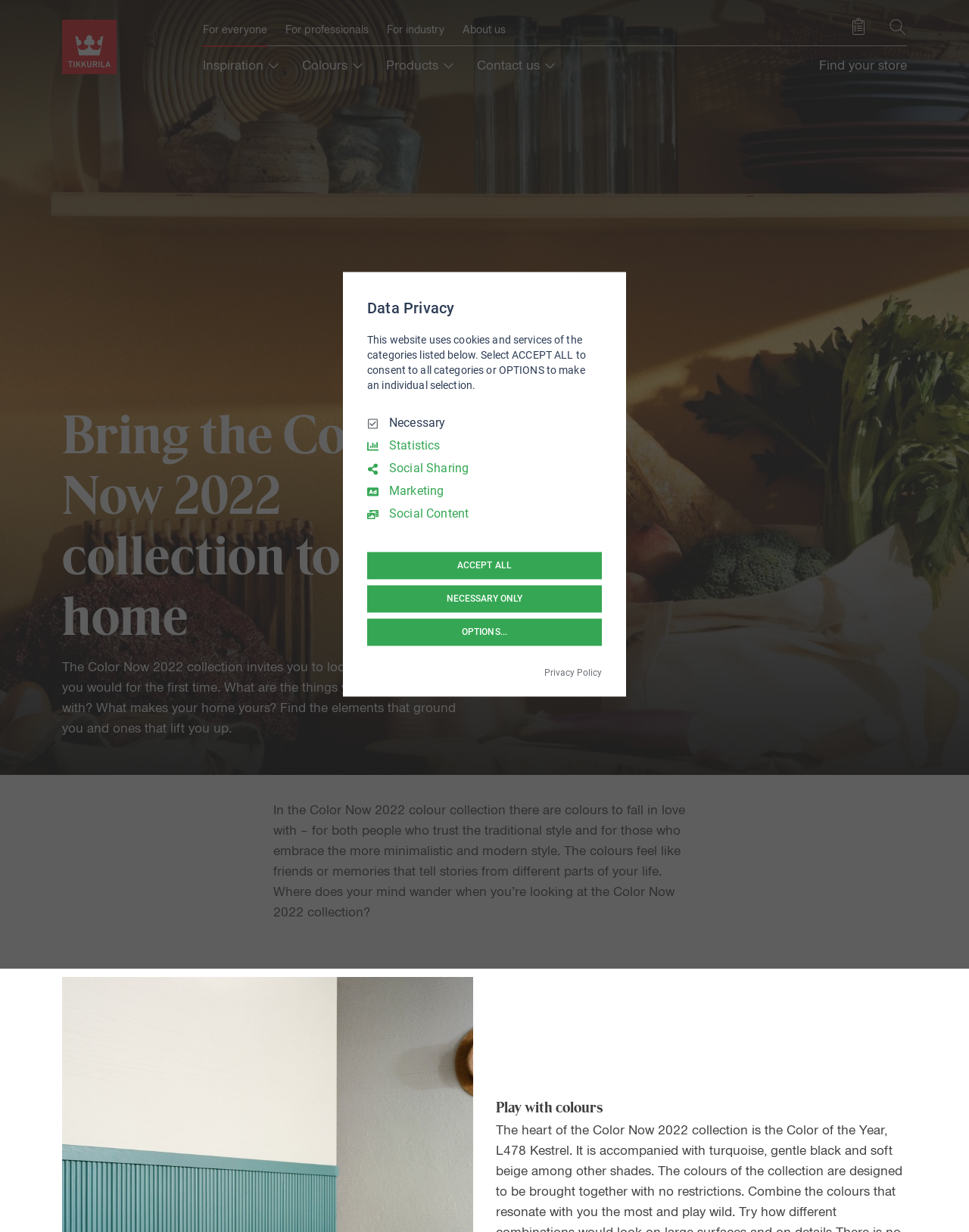Please locate the bounding box coordinates of the element's region that needs to be clicked to follow the instruction: "Save a product or color". The bounding box coordinates should be provided as four float numbers between 0 and 1, i.e., [left, top, right, bottom].

[0.877, 0.015, 0.895, 0.029]